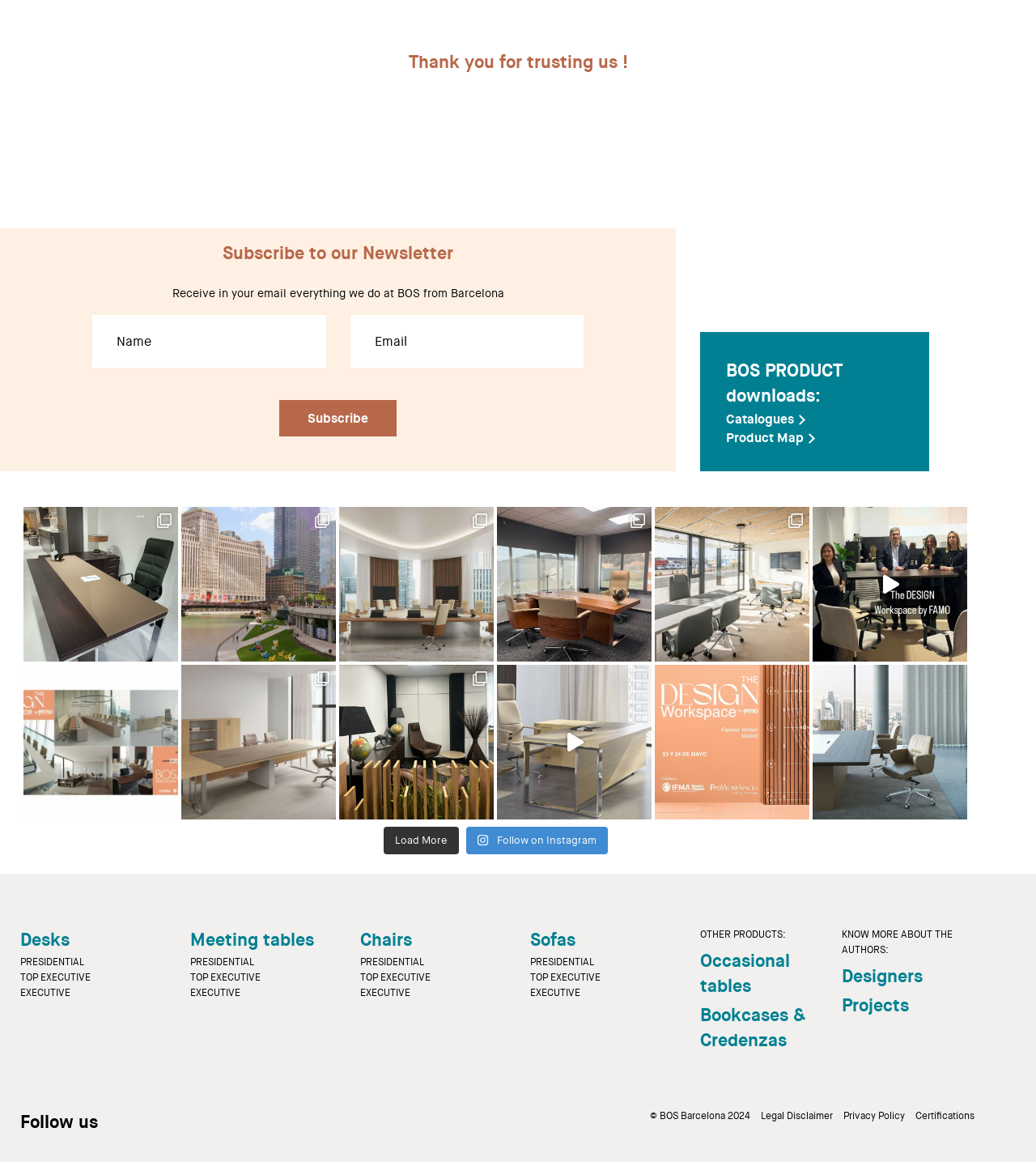What is the theme of the social media posts?
Kindly offer a comprehensive and detailed response to the question.

The social media posts on the webpage are showcasing office design and furniture, with captions such as 'Create, inspire & aim high!' and 'Top Executive collections for this CEO office', which suggests that the theme of the social media posts is office design and furniture.